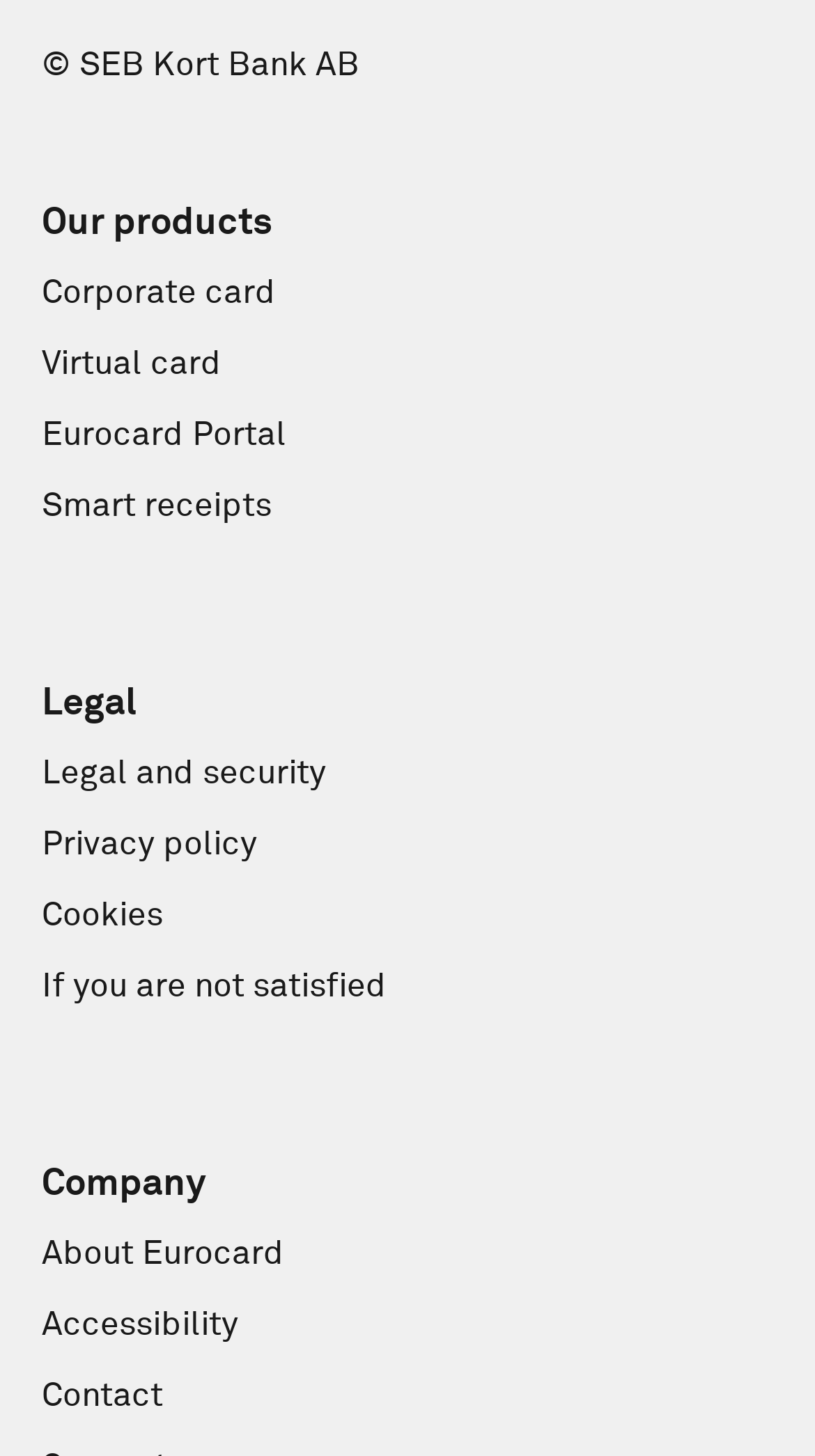Give the bounding box coordinates for the element described by: "Legal and security".

[0.051, 0.519, 0.4, 0.542]